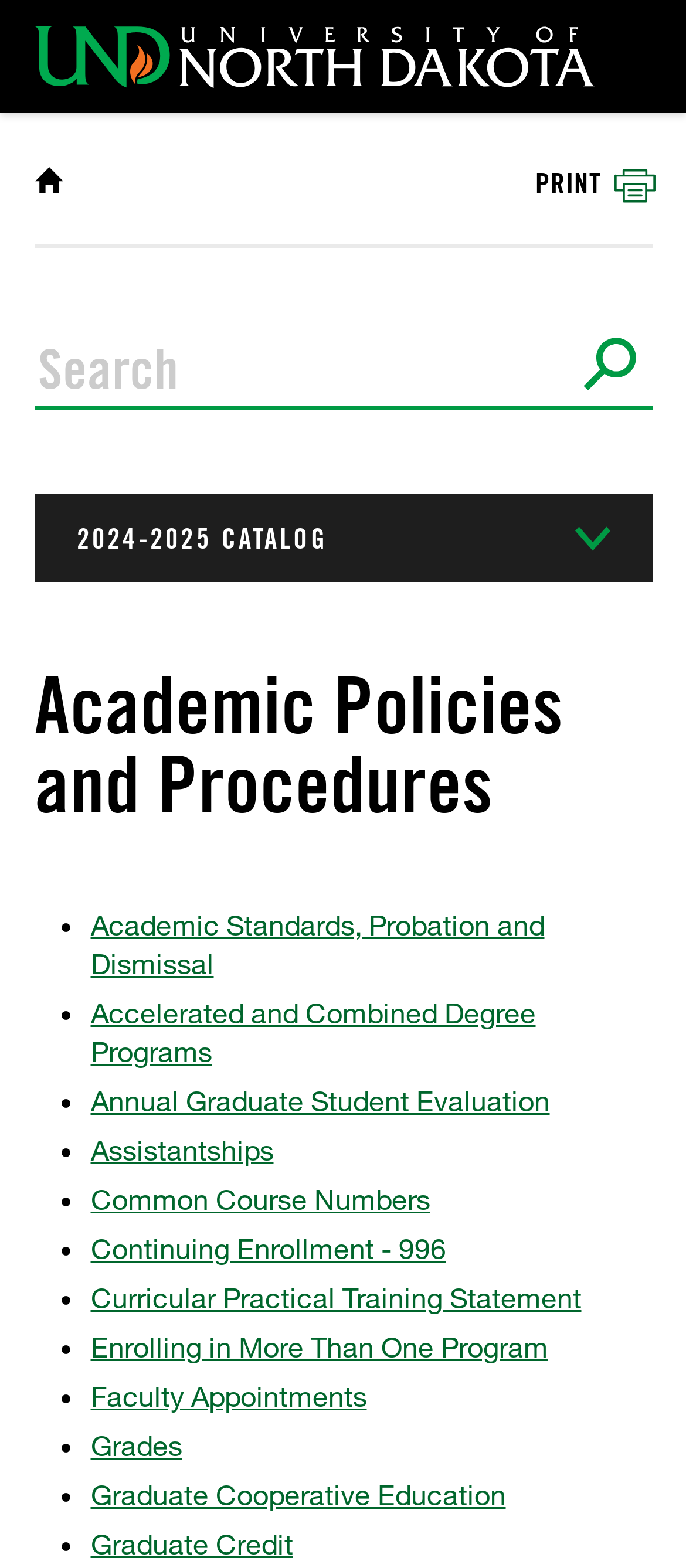Find the bounding box coordinates of the clickable region needed to perform the following instruction: "Go to Catalog Home". The coordinates should be provided as four float numbers between 0 and 1, i.e., [left, top, right, bottom].

[0.05, 0.107, 0.091, 0.123]